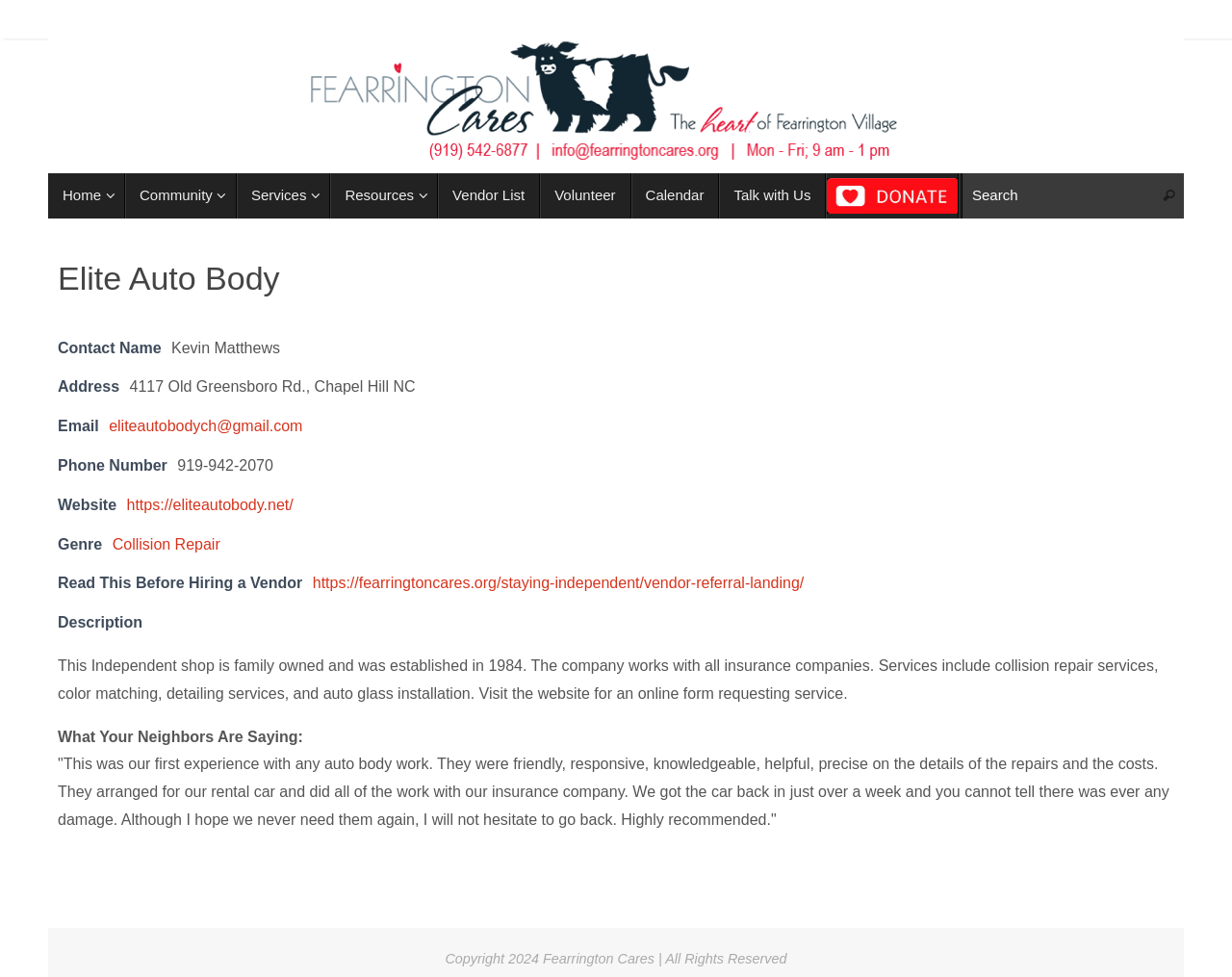Please identify the bounding box coordinates of the element's region that should be clicked to execute the following instruction: "Contact via email". The bounding box coordinates must be four float numbers between 0 and 1, i.e., [left, top, right, bottom].

[0.088, 0.428, 0.246, 0.445]